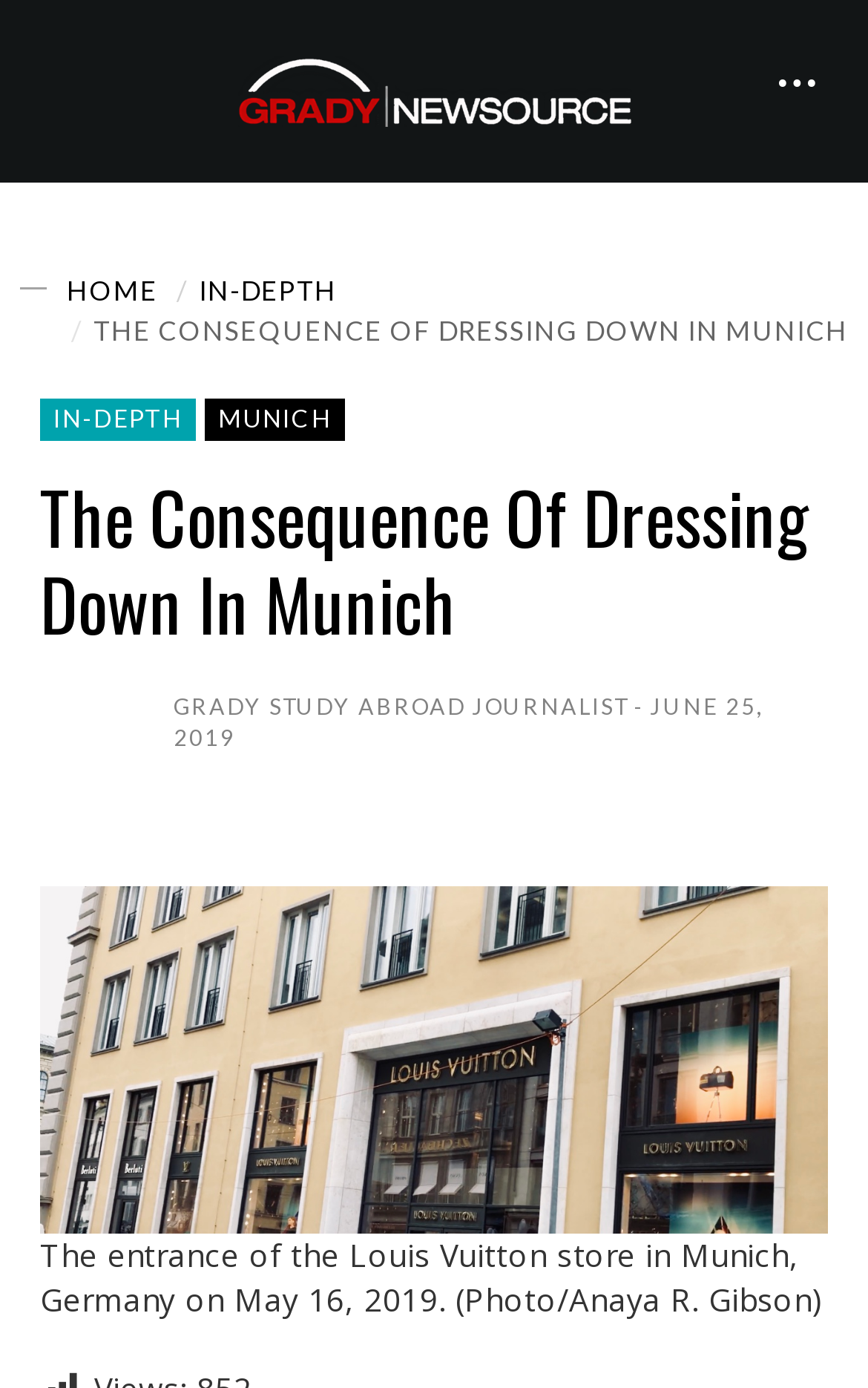Please give a one-word or short phrase response to the following question: 
What is the date of the article?

June 25, 2019